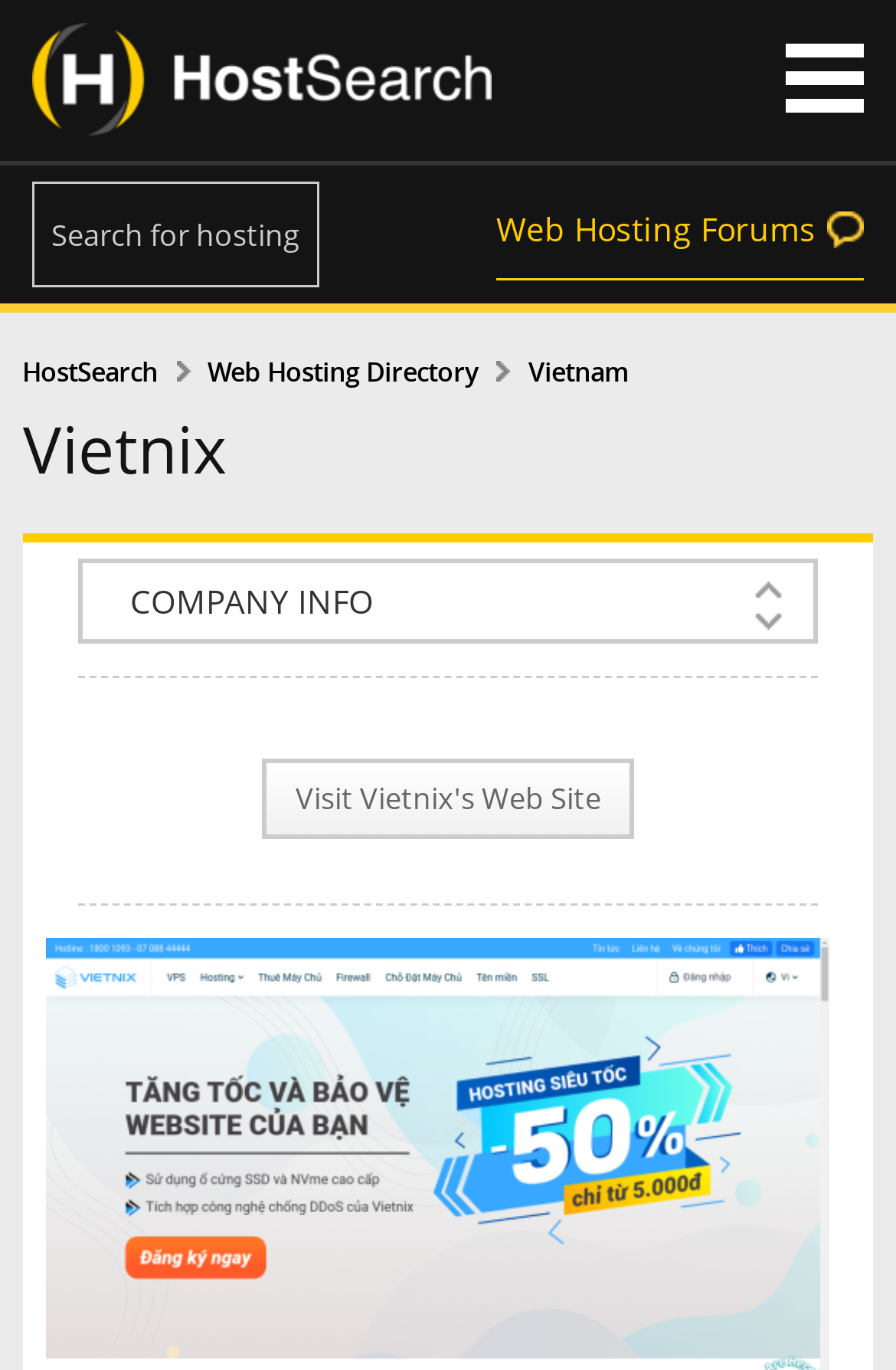What is the category of the news section?
Based on the image, answer the question with as much detail as possible.

The category of the news section can be found in the StaticText element 'NEWS' which is located below the links.